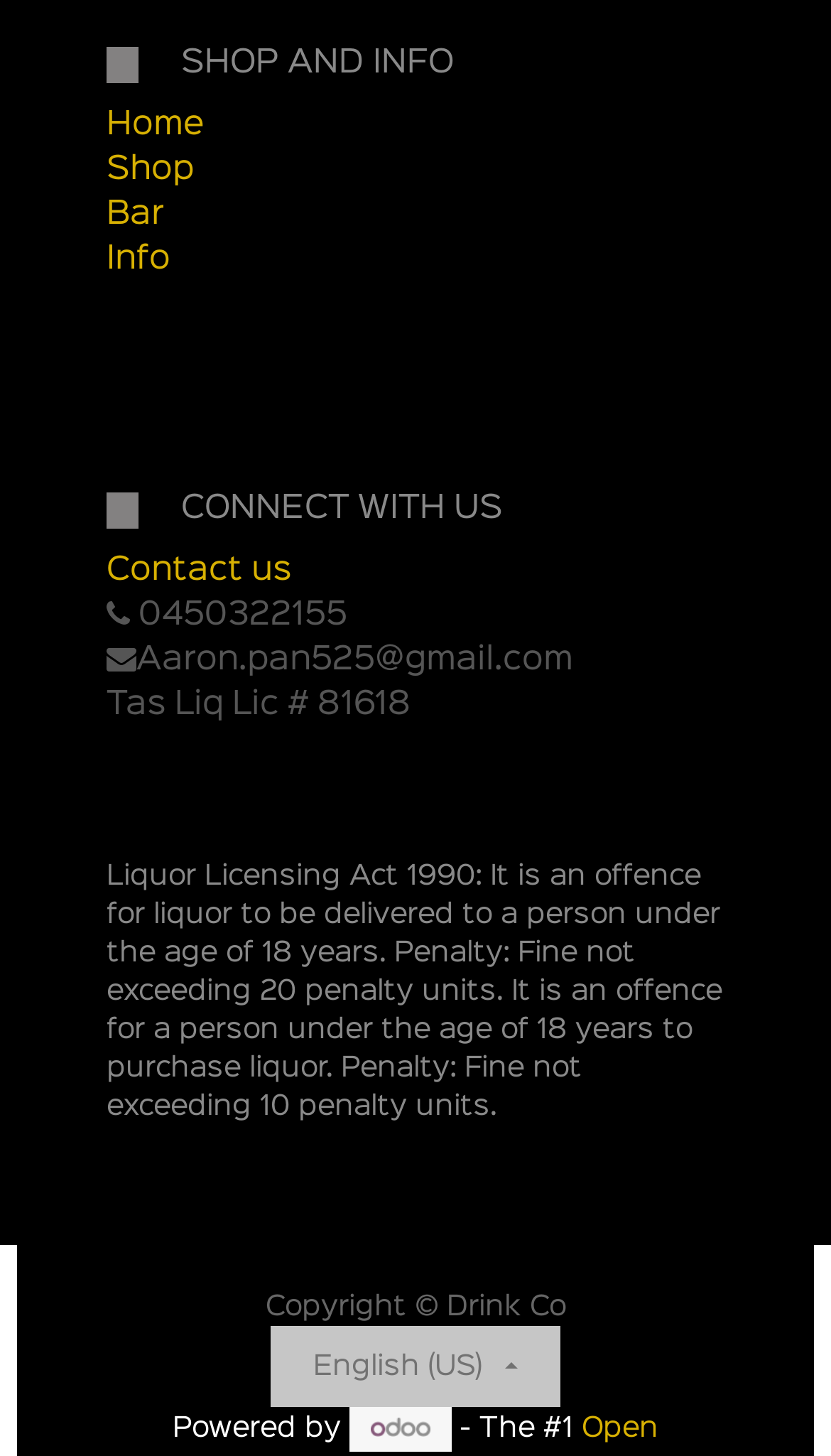Answer the question using only one word or a concise phrase: What is the email address to contact?

Aaron.pan525@gmail.com